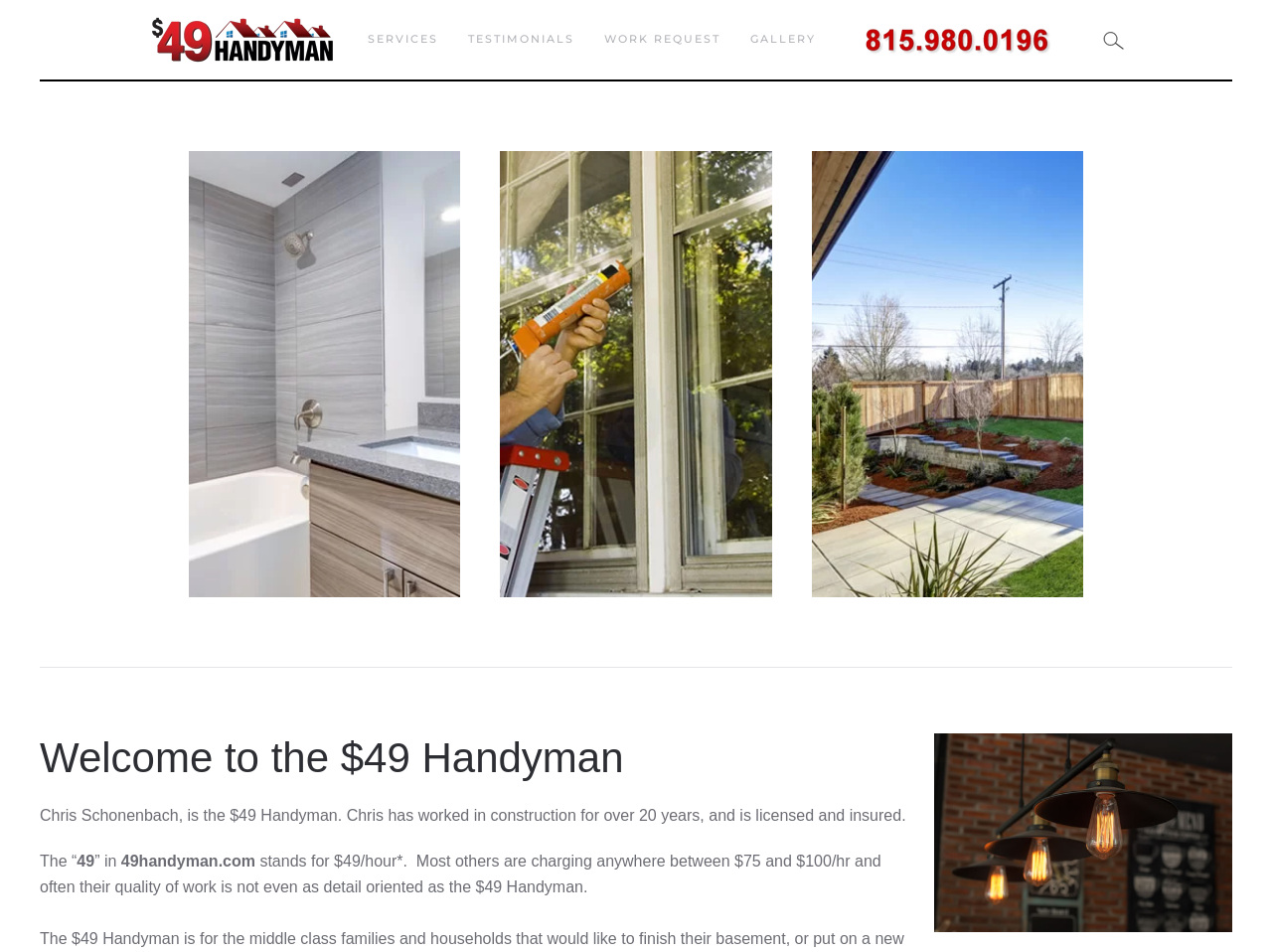Please give a concise answer to this question using a single word or phrase: 
What services does the handyman offer?

Kitchen, Basement & Bath Remodels, etc.